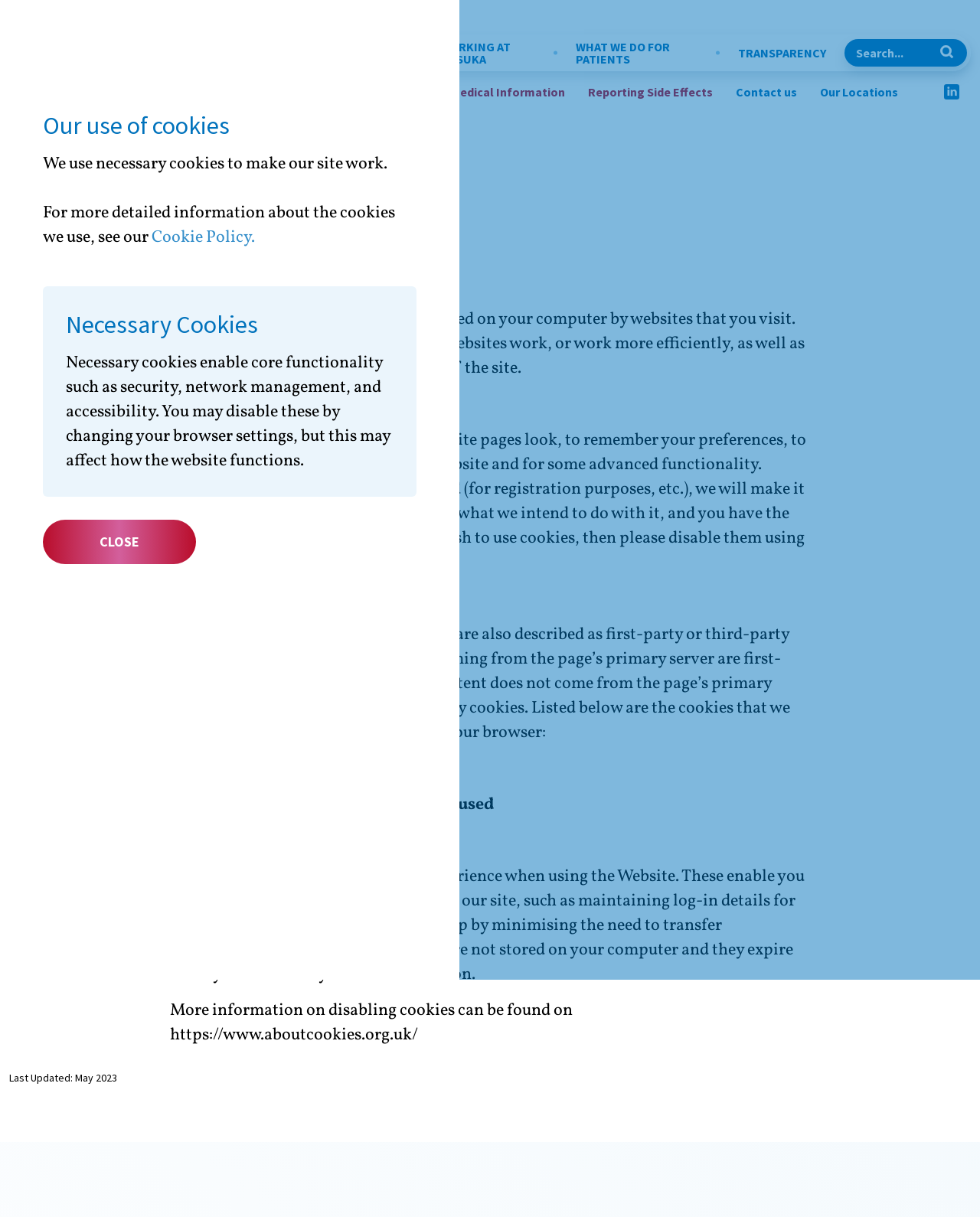Find the bounding box coordinates for the area that should be clicked to accomplish the instruction: "Learn about OUR HERITAGE".

[0.343, 0.032, 0.4, 0.055]